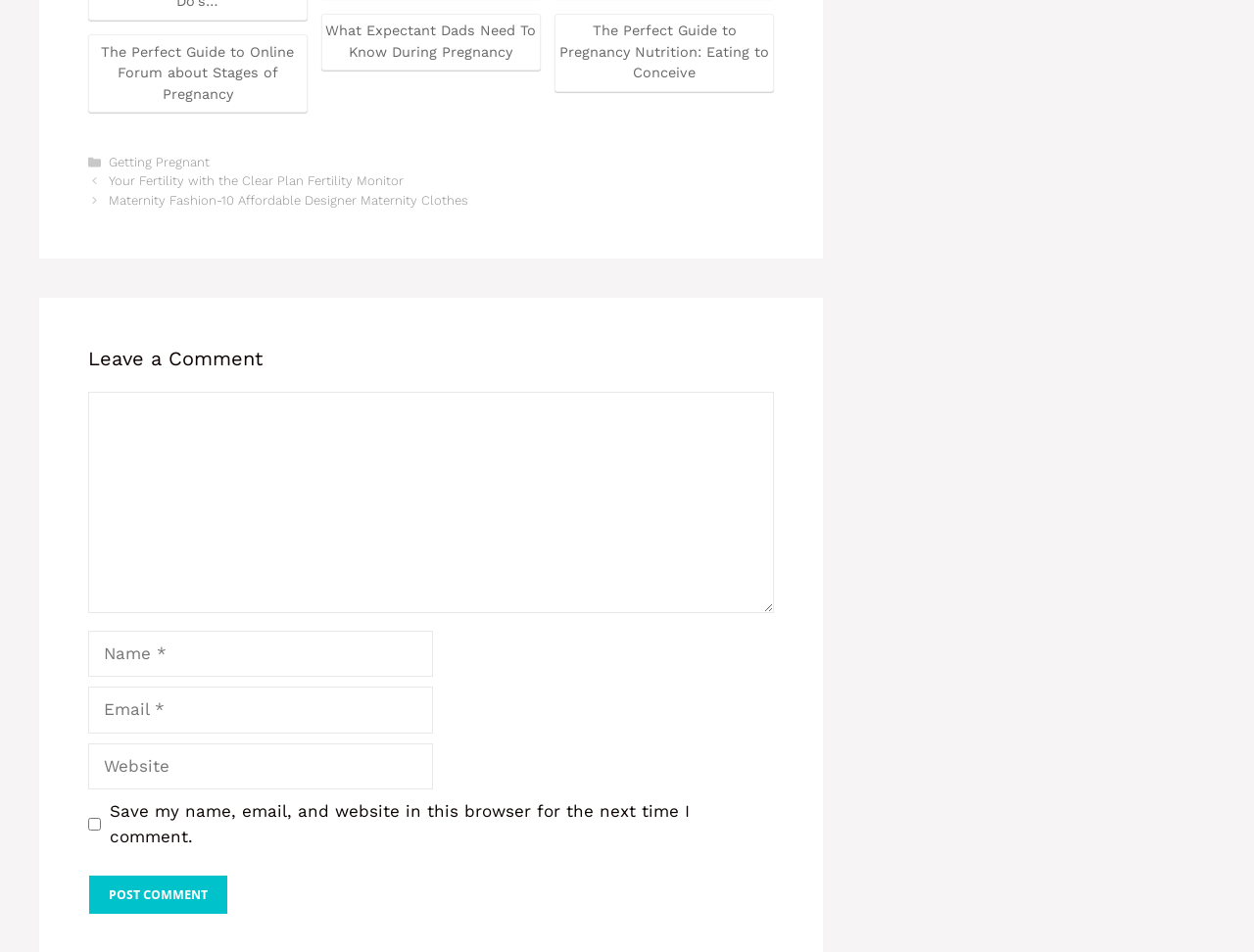Please locate the UI element described by "Getting Pregnant" and provide its bounding box coordinates.

[0.087, 0.162, 0.167, 0.178]